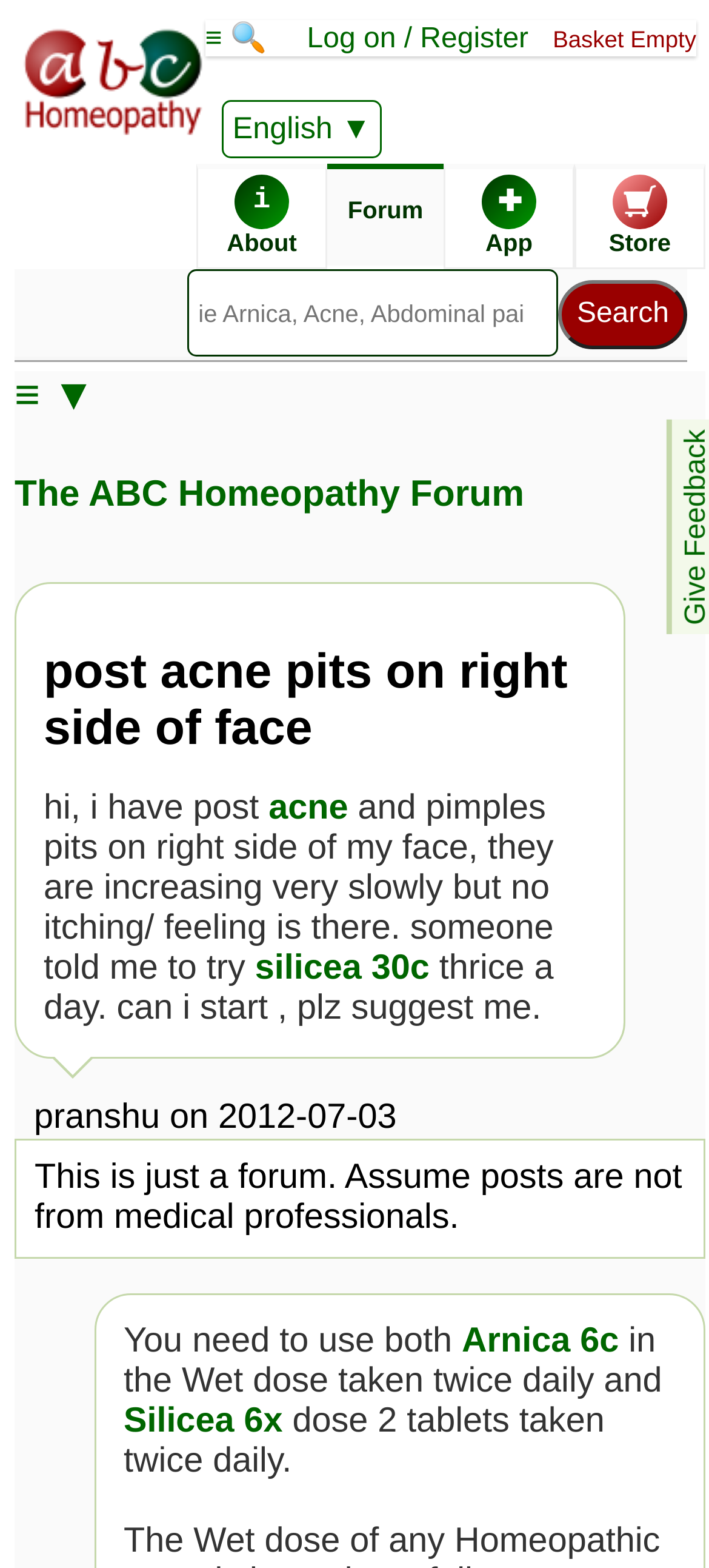Predict the bounding box for the UI component with the following description: "English".

[0.313, 0.064, 0.539, 0.101]